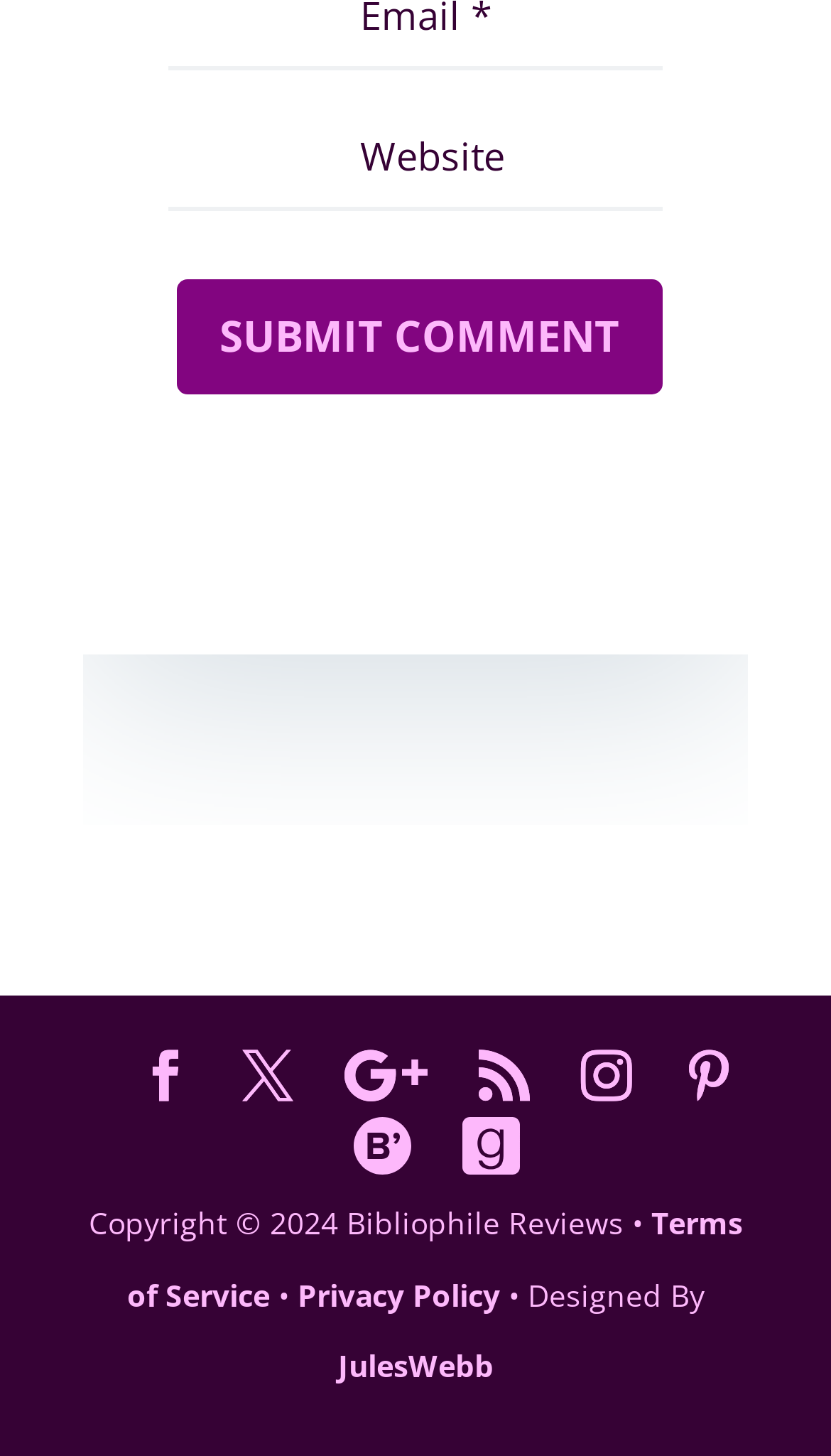Identify the bounding box coordinates of the clickable section necessary to follow the following instruction: "Enter website name". The coordinates should be presented as four float numbers from 0 to 1, i.e., [left, top, right, bottom].

[0.203, 0.072, 0.797, 0.145]